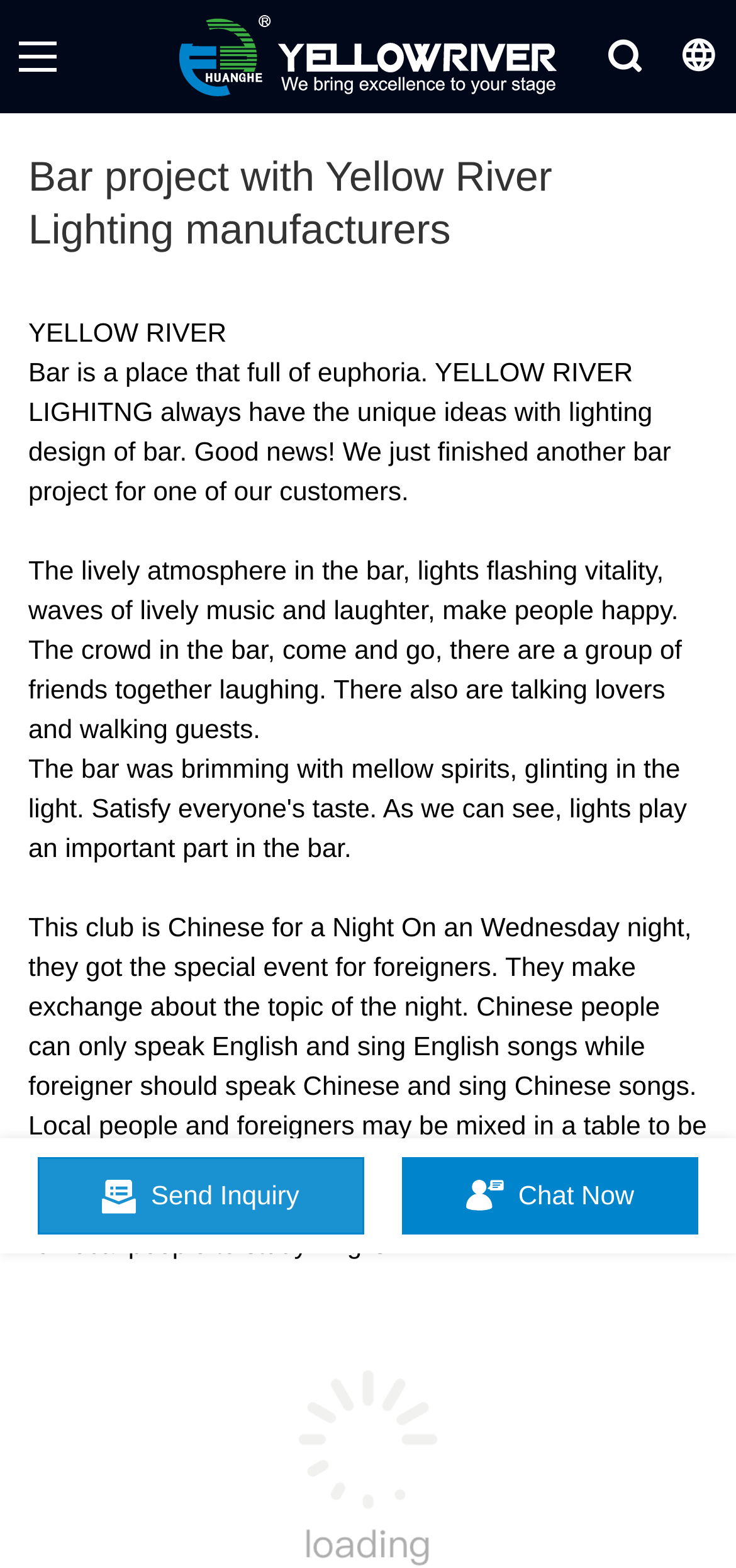Give an in-depth explanation of the webpage layout and content.

The webpage is about a bar project with Yellow River Lighting manufacturers. At the top-left corner, there is a link and an image with the text "Yellow River". Below this, there is a heading that reads "Bar project with Yellow River Lighting manufacturers". 

To the right of the heading, there is a static text "YELLOW RIVER" in a larger font size. Below this, there are three paragraphs of text that describe the atmosphere of a bar, the unique lighting design of YELLOW RIVER LIGHITNG, and a special event at a club where locals and foreigners can exchange languages and cultures.

At the bottom of the page, there are two buttons, "Send Inquiry" and "Chat Now", with small images on them. The "Send Inquiry" button is located at the bottom-left corner, and the "Chat Now" button is at the bottom-right corner.